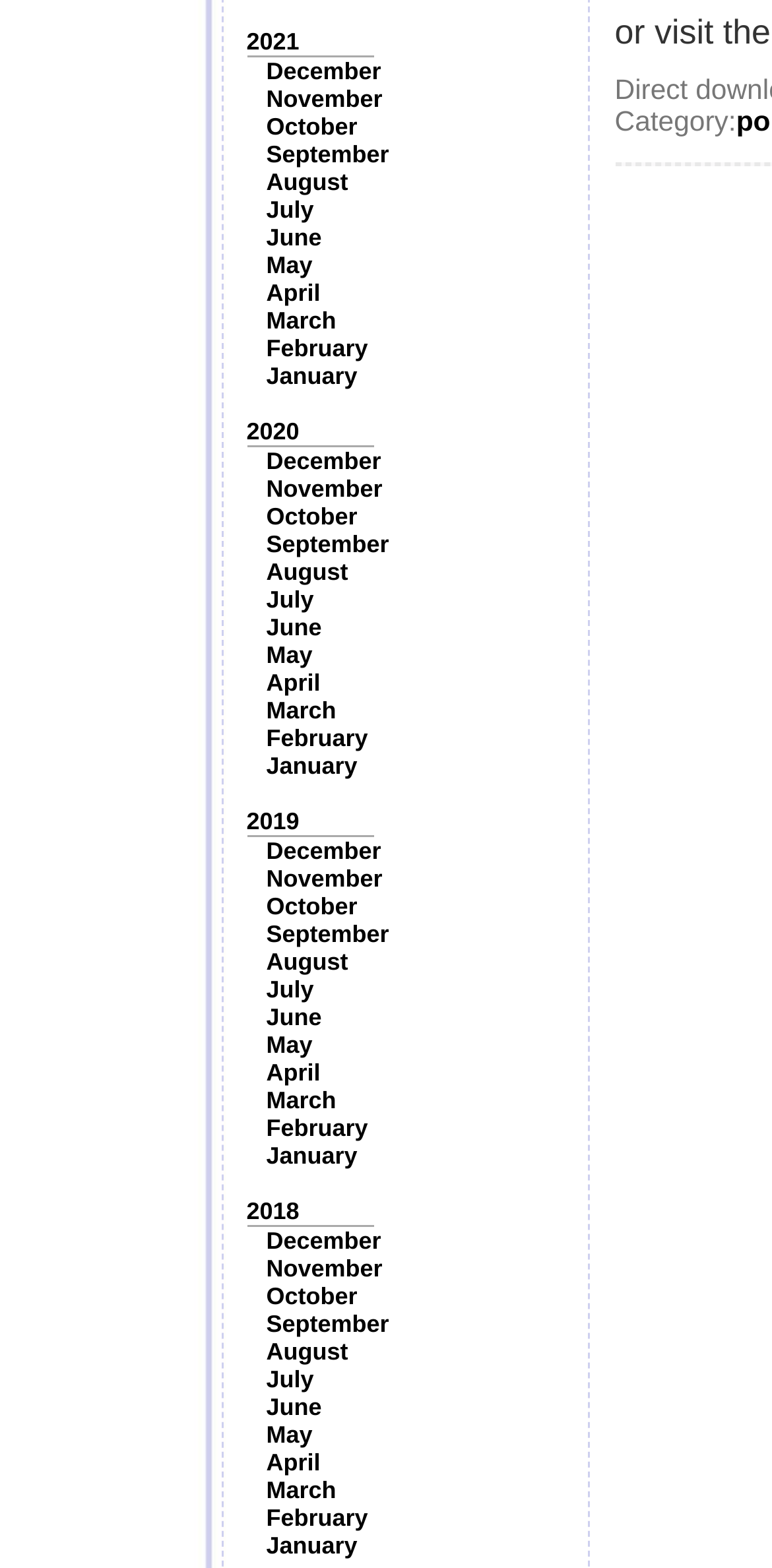Locate the bounding box coordinates of the element's region that should be clicked to carry out the following instruction: "Explore Category page". The coordinates need to be four float numbers between 0 and 1, i.e., [left, top, right, bottom].

[0.796, 0.068, 0.954, 0.088]